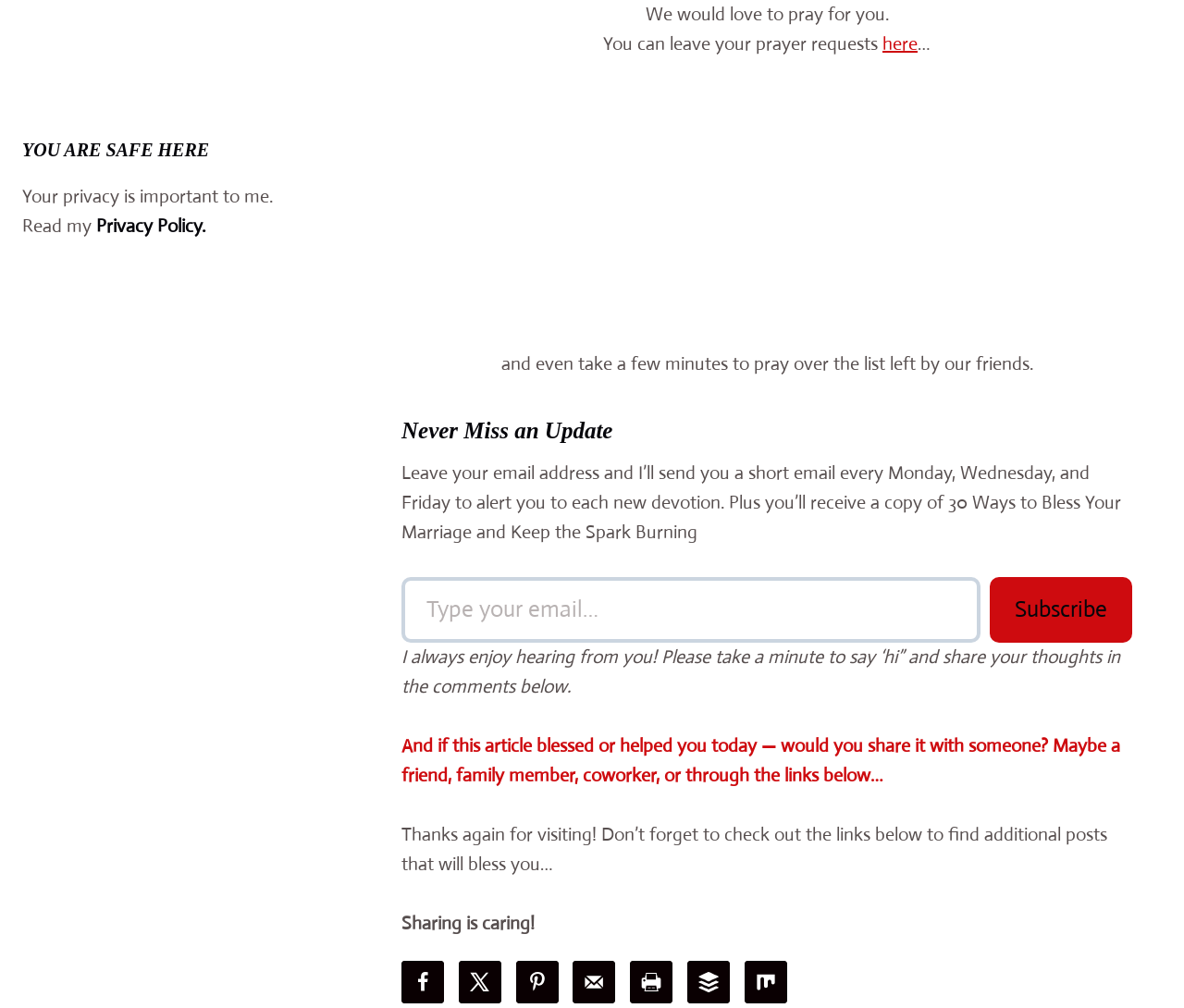Please give a short response to the question using one word or a phrase:
What is the benefit of subscribing to the email list?

Receive devotions and a free resource